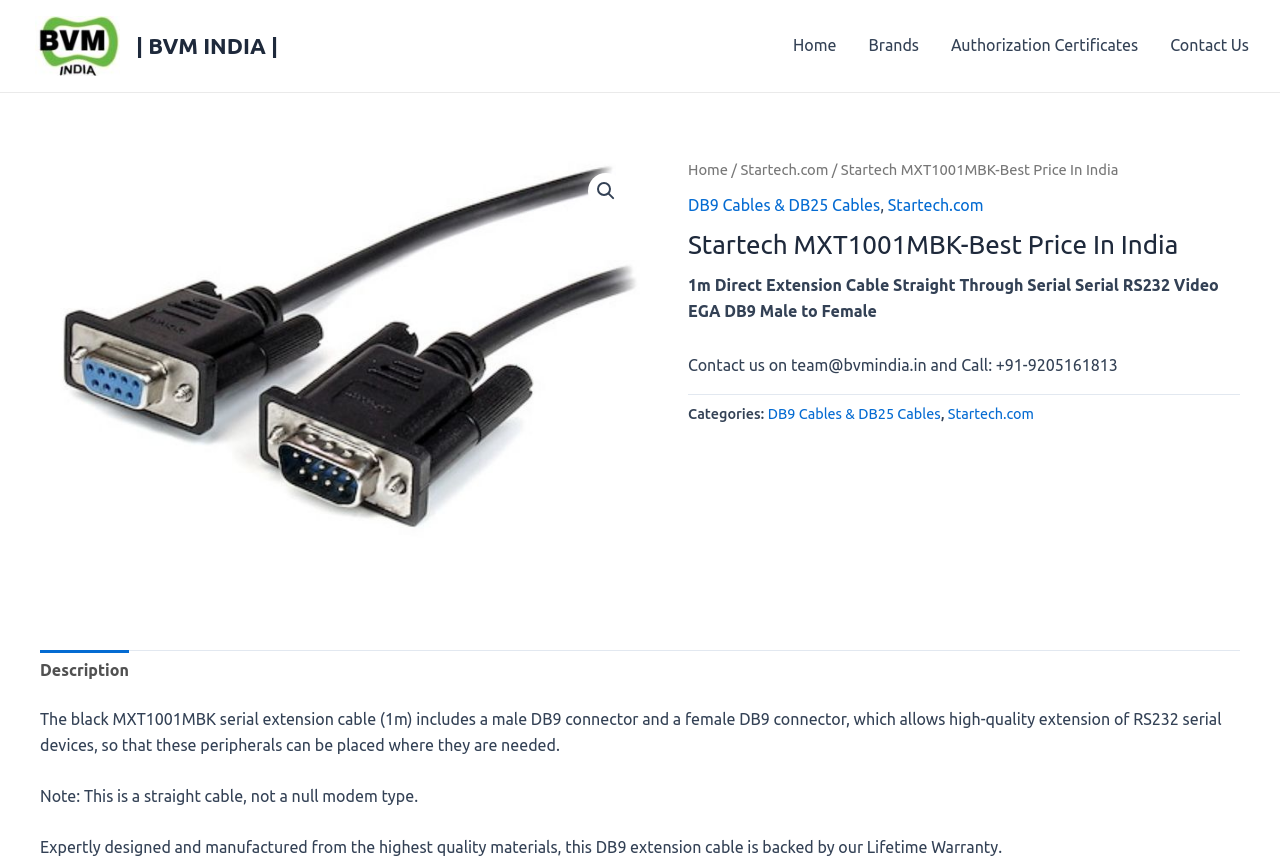Identify and provide the main heading of the webpage.

Startech MXT1001MBK-Best Price In India